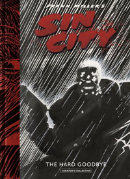Offer a detailed narrative of the image's content.

The image showcases the cover of "Frank Miller's Sin City: The Hard Goodbye (Curator's Collection)." The cover features iconic black and white artwork characterized by heavy ink strokes and stylized shadows, encapsulating the gritty aesthetic of the Sin City series. Prominent red text displaying the title "SIN CITY" draws immediate attention, while the subtitle "THE HARD GOODBYE" sits below in a more subdued font. The art presents a dramatic portrayal of a figure, embodying the noir style and intense emotions typical of Miller's work, reflecting themes of violence and moral complexity. This collection is celebrated for its distinctive visual storytelling and is a significant contribution to the graphic novel genre.